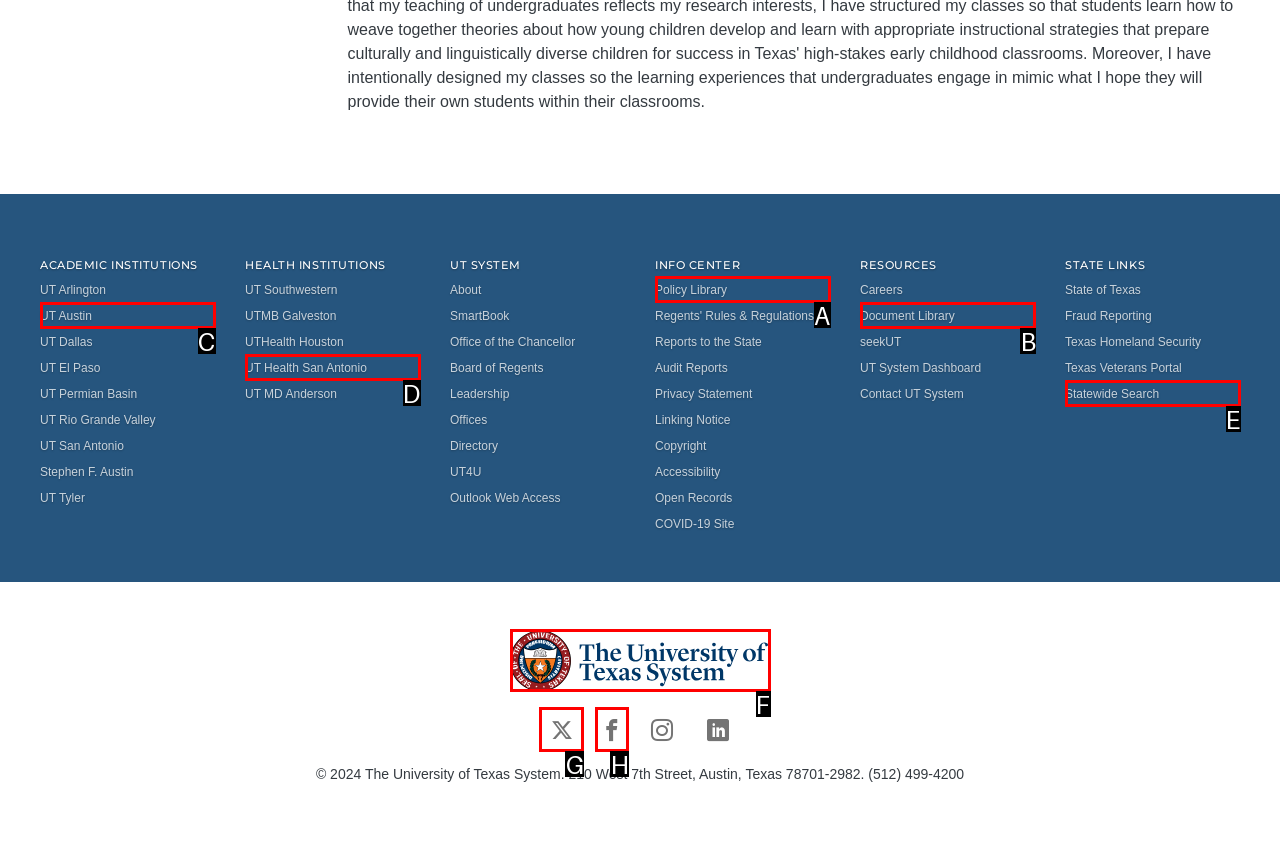Tell me the correct option to click for this task: Access the Document Library
Write down the option's letter from the given choices.

B